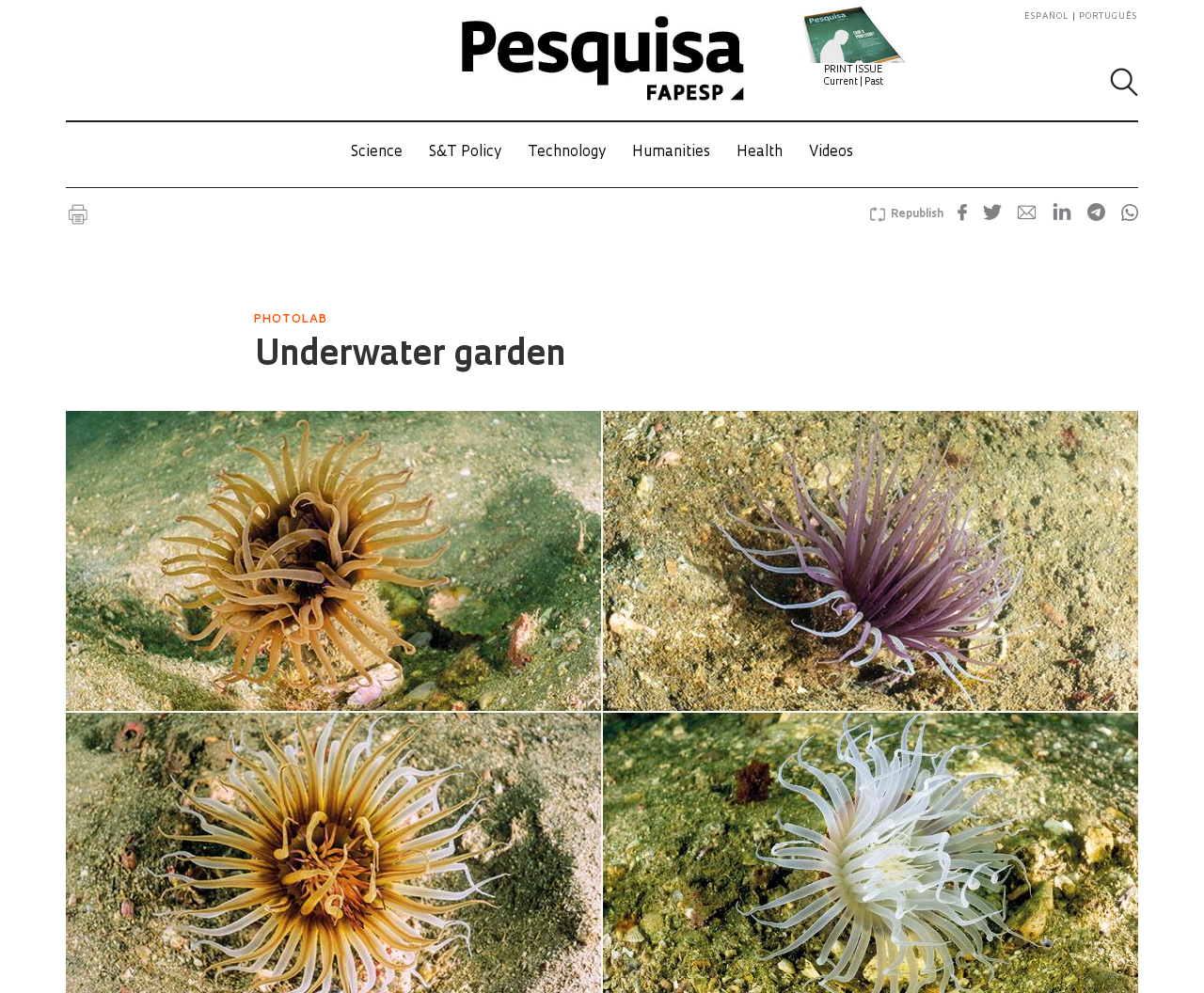Determine the bounding box coordinates for the HTML element described here: "Underwater garden".

[0.211, 0.342, 0.47, 0.376]